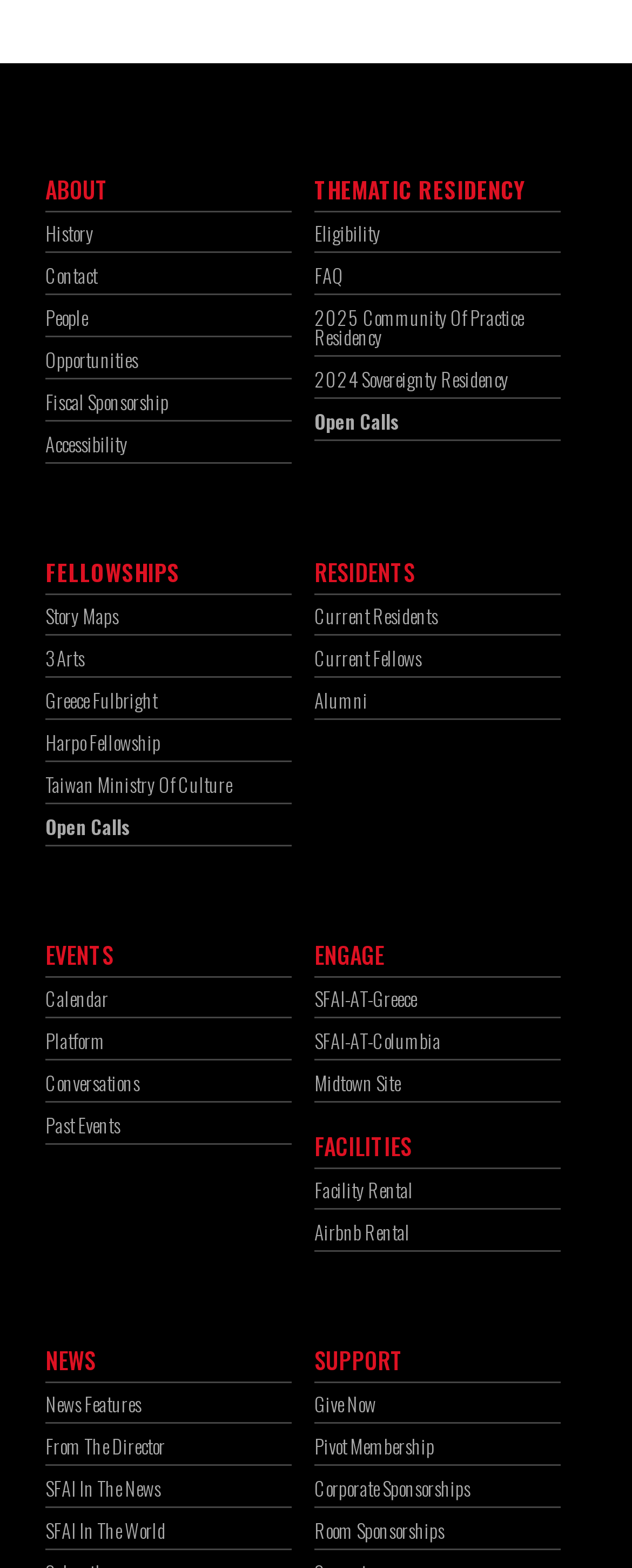Provide the bounding box coordinates of the area you need to click to execute the following instruction: "View THEMATIC RESIDENCY page".

[0.497, 0.11, 0.828, 0.131]